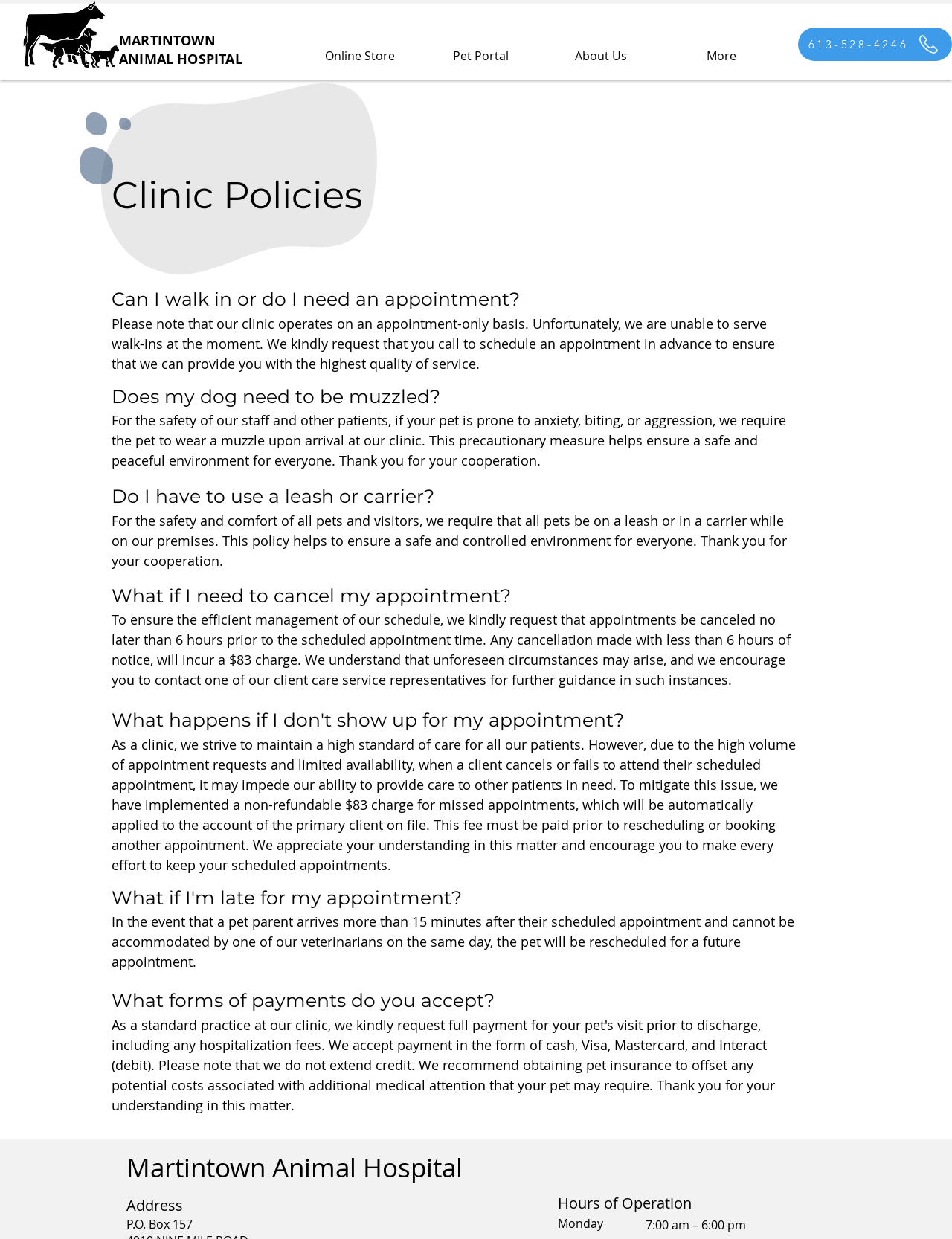Refer to the screenshot and answer the following question in detail:
What is the clinic's policy on walk-ins?

According to the clinic's policy, they operate on an appointment-only basis, which means they are unable to serve walk-ins at the moment. This is stated in the section 'Can I walk in or do I need an appointment?' on the webpage.